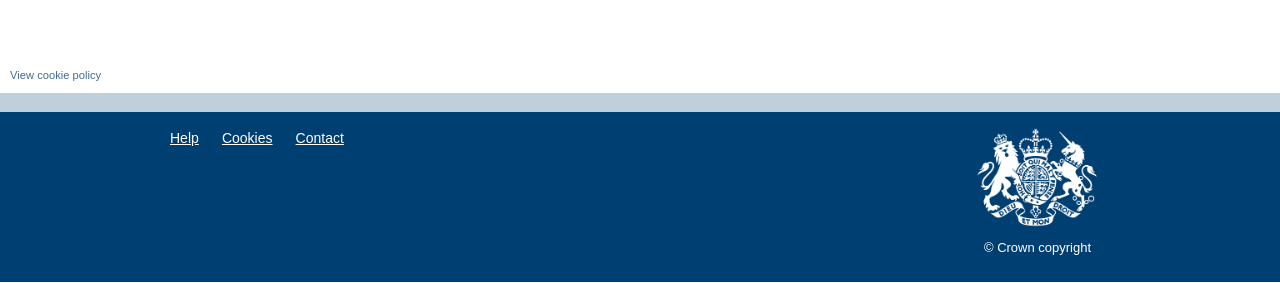Based on the description "Cookies", find the bounding box of the specified UI element.

[0.166, 0.432, 0.221, 0.545]